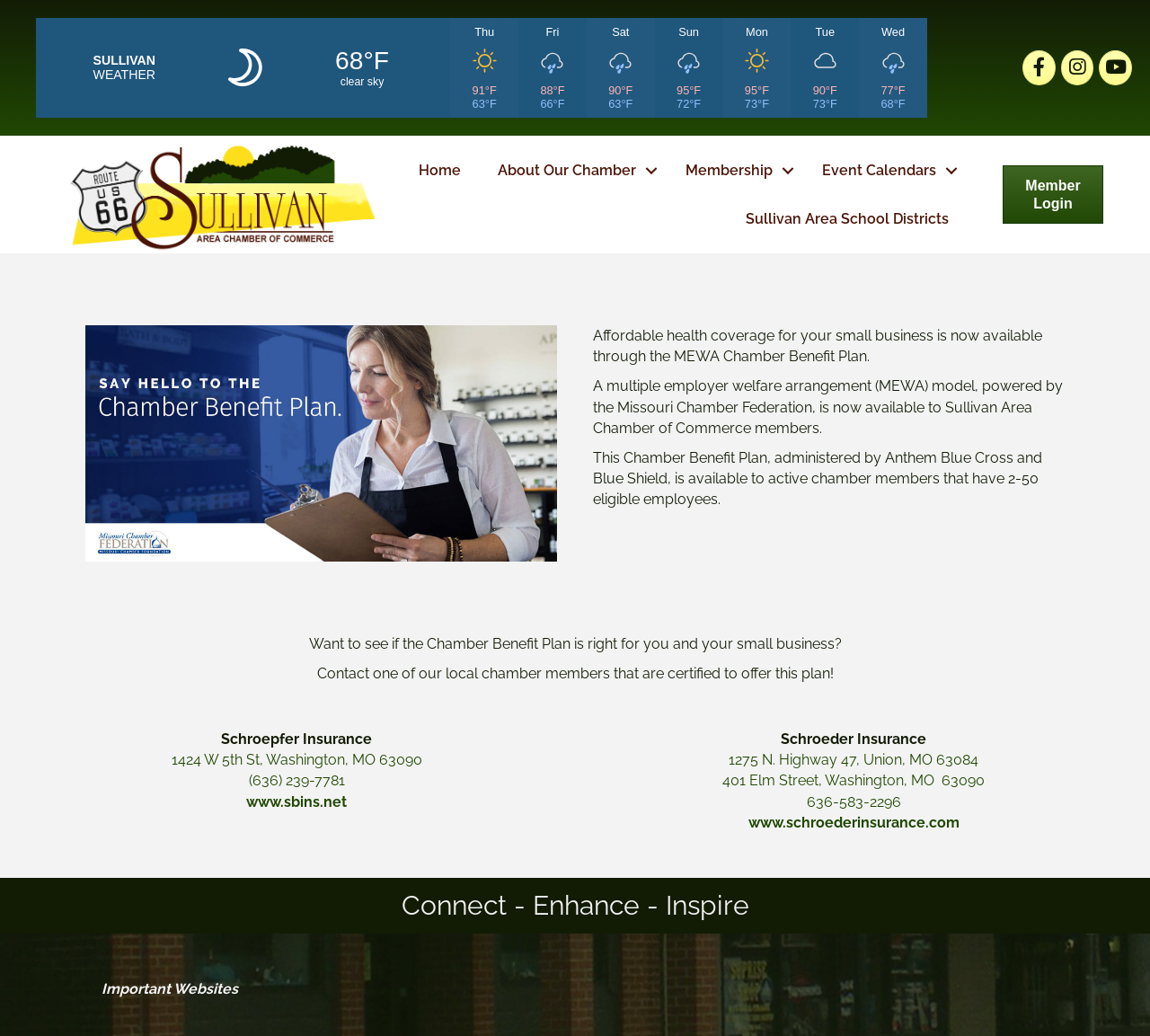How many eligible employees are required for the Chamber Benefit Plan?
Please provide a detailed and thorough answer to the question.

The number of eligible employees required for the Chamber Benefit Plan is mentioned in the static text 'This Chamber Benefit Plan, administered by Anthem Blue Cross and Blue Shield, is available to active chamber members that have 2-50 eligible employees.'